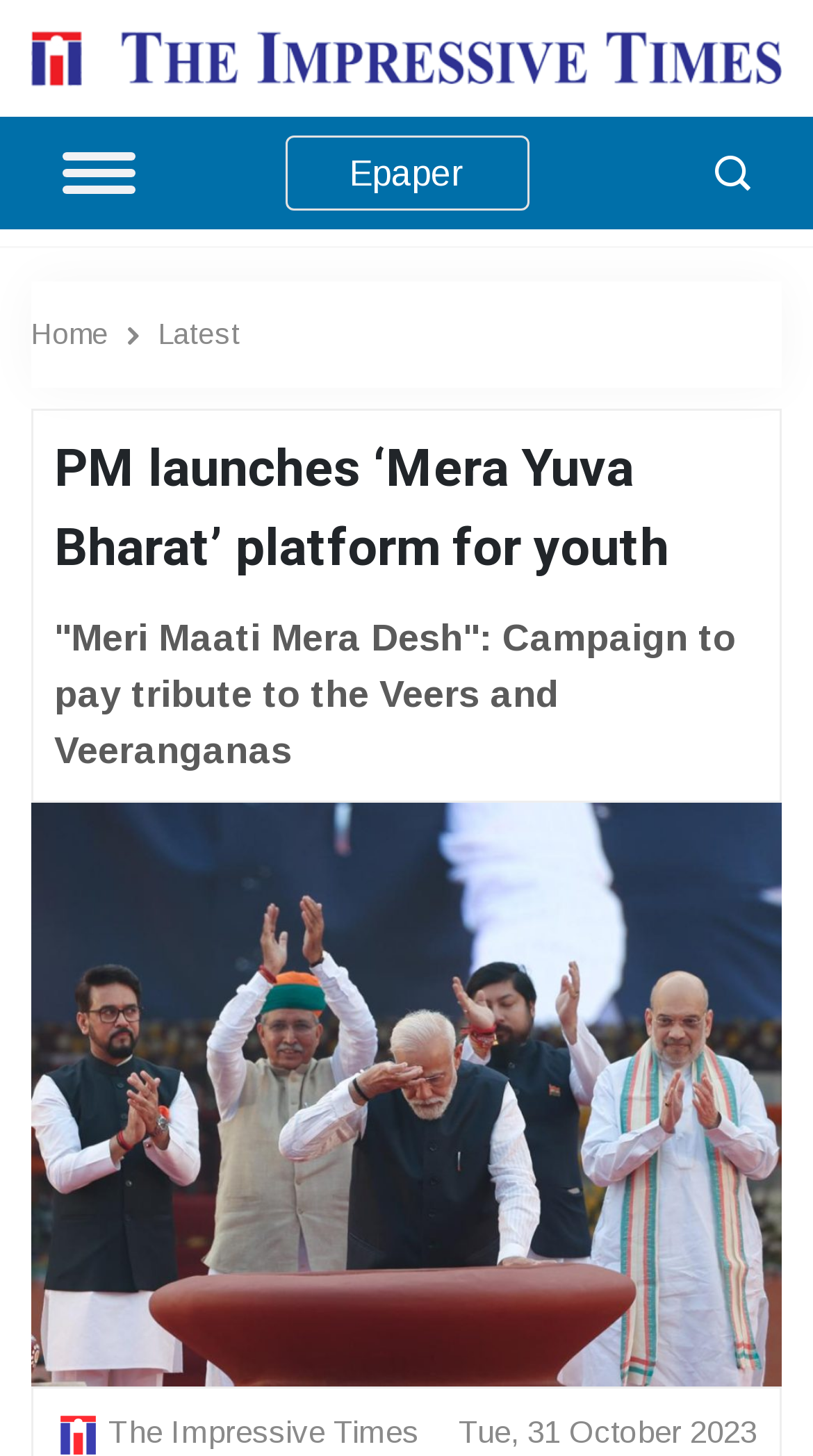Based on the image, please respond to the question with as much detail as possible:
How many links are present in the top section of the webpage?

The top section of the webpage contains three links: 'logo', '' (an empty link), and 'Epaper'. These links are identified by their bounding box coordinates, which indicate their vertical position on the webpage.